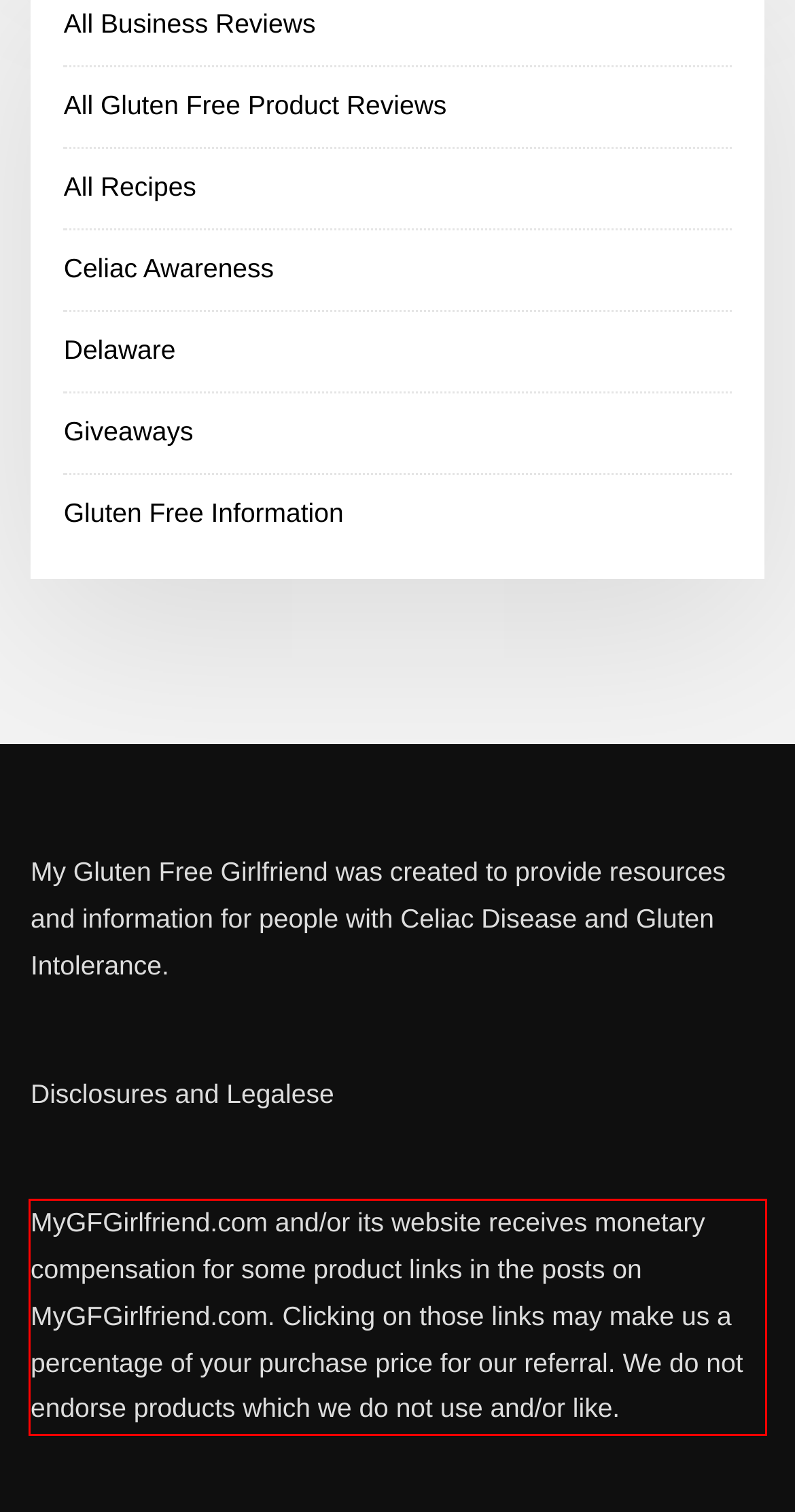Please perform OCR on the text within the red rectangle in the webpage screenshot and return the text content.

MyGFGirlfriend.com and/or its website receives monetary compensation for some product links in the posts on MyGFGirlfriend.com. Clicking on those links may make us a percentage of your purchase price for our referral. We do not endorse products which we do not use and/or like.